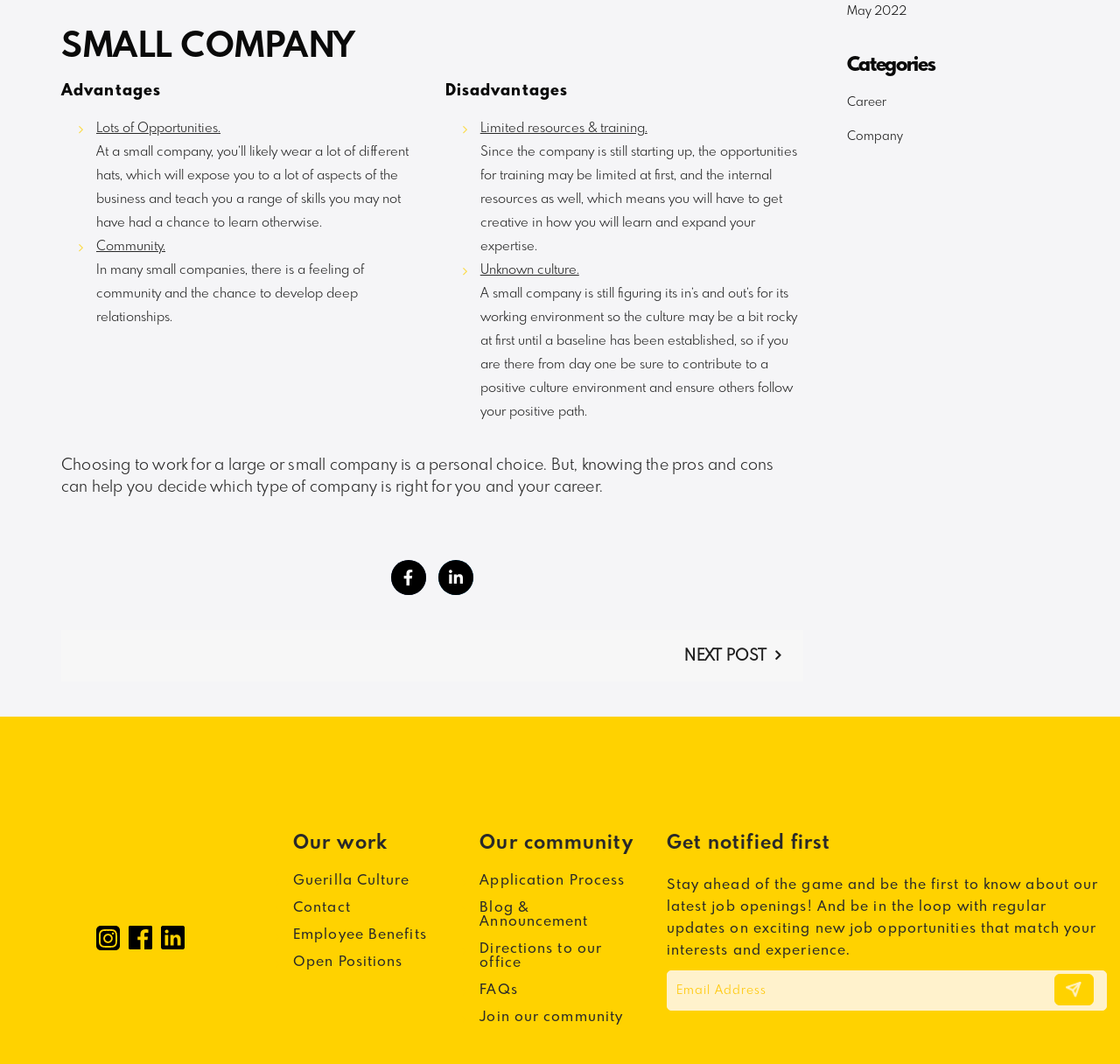What are the disadvantages of working at a small company?
Using the details from the image, give an elaborate explanation to answer the question.

The webpage lists the disadvantages of working at a small company as 'Limited resources & training' where opportunities for training may be limited, and 'Unknown culture' where the company is still figuring out its working environment.